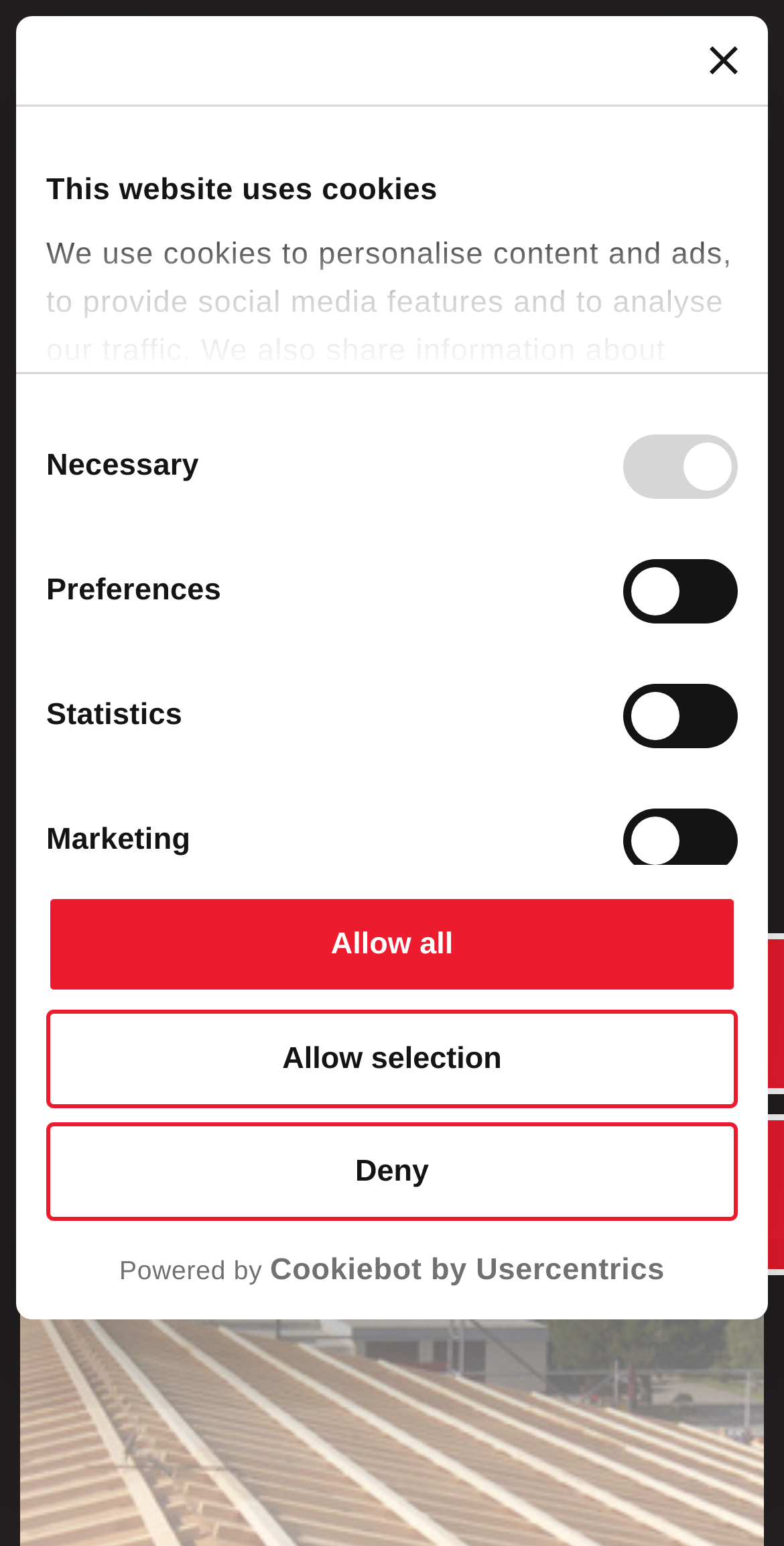From the image, can you give a detailed response to the question below:
What is the purpose of the button 'Suche öffnen'?

The button 'Suche öffnen' is located at the top right corner of the page, and its purpose is to open a search function, allowing users to search for specific content on the webpage.